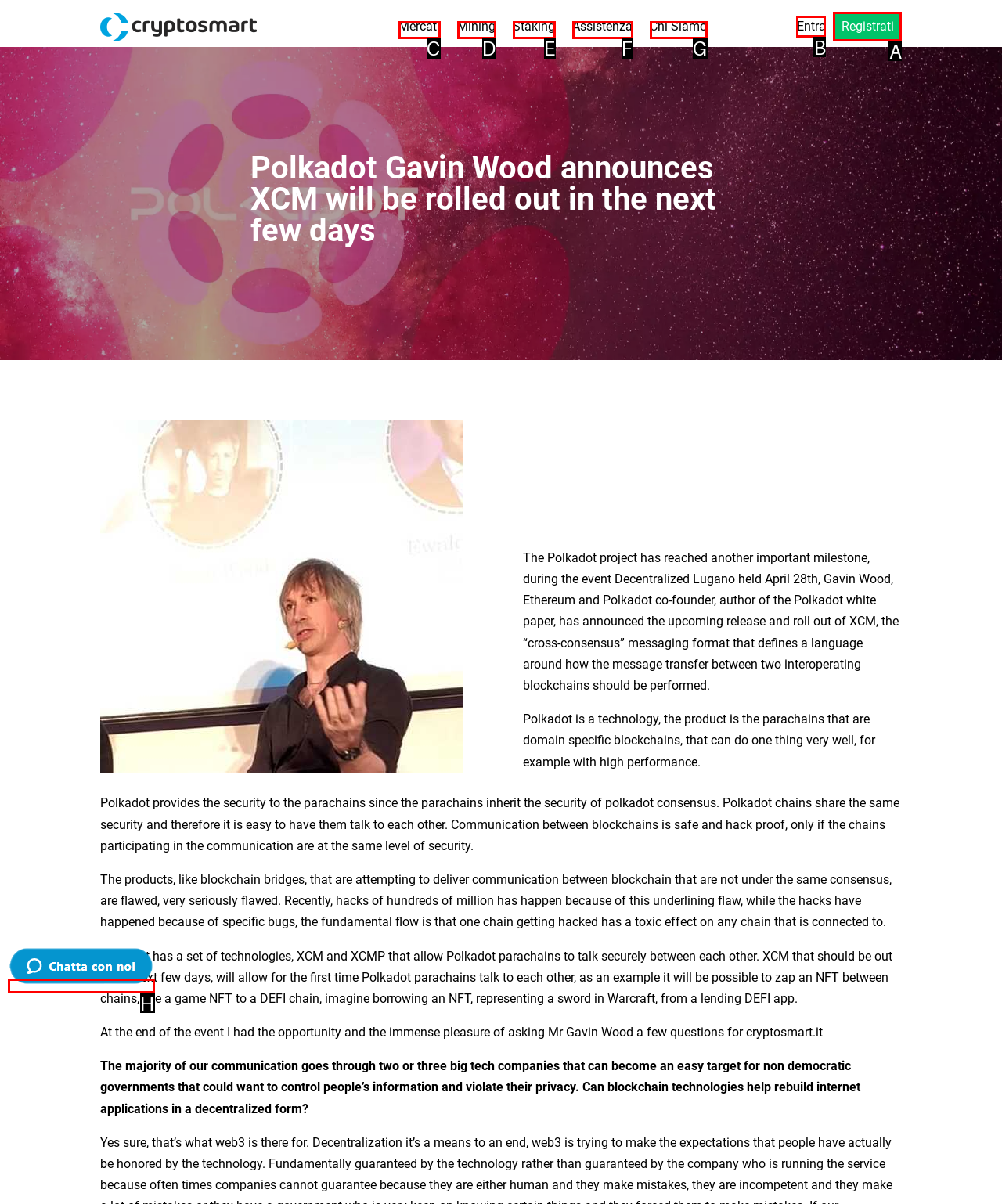Tell me which option I should click to complete the following task: Click on the link at the bottom
Answer with the option's letter from the given choices directly.

H